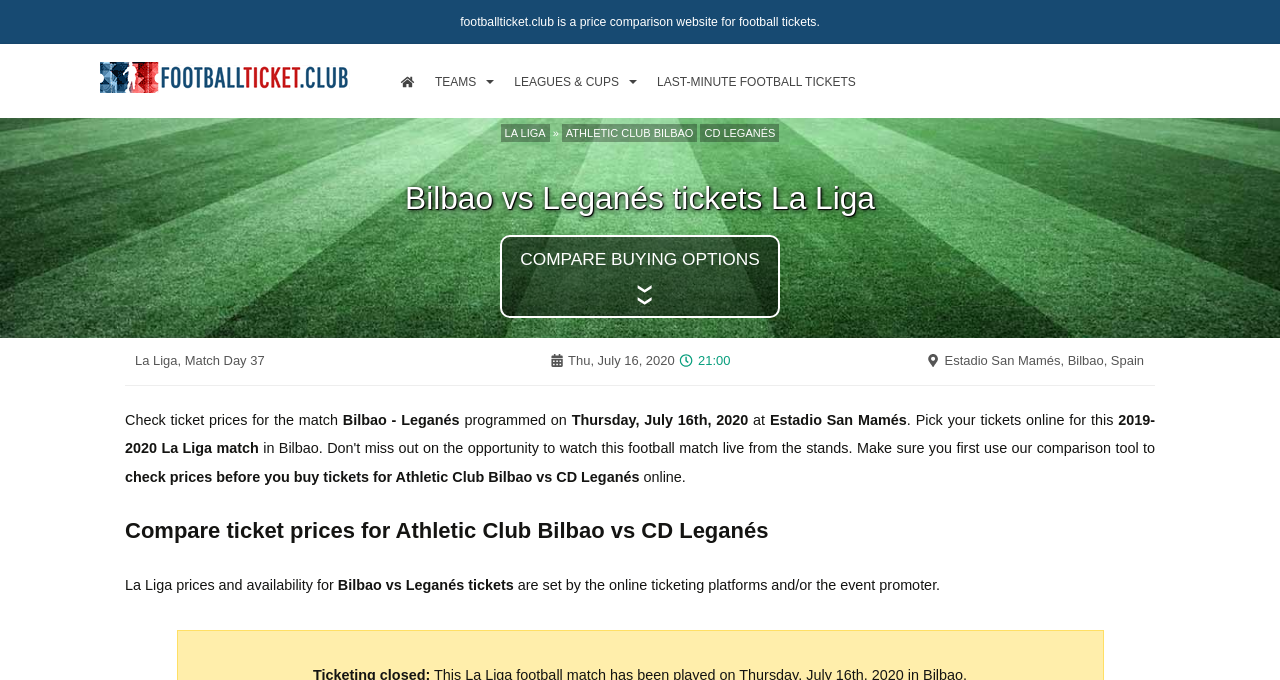Please answer the following question using a single word or phrase: 
What is the league of the football match?

La Liga